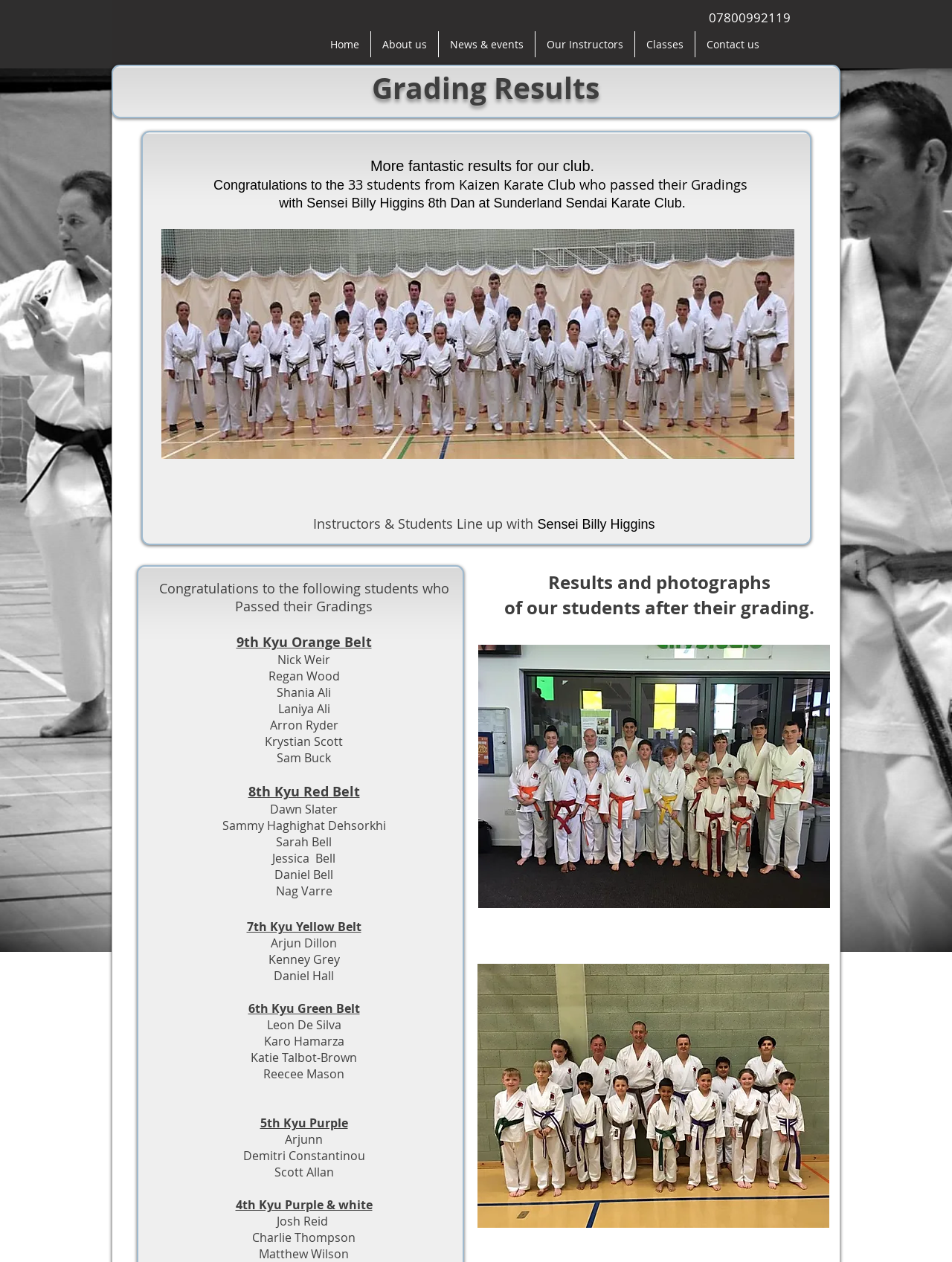Using the element description: "About us", determine the bounding box coordinates. The coordinates should be in the format [left, top, right, bottom], with values between 0 and 1.

[0.39, 0.025, 0.46, 0.045]